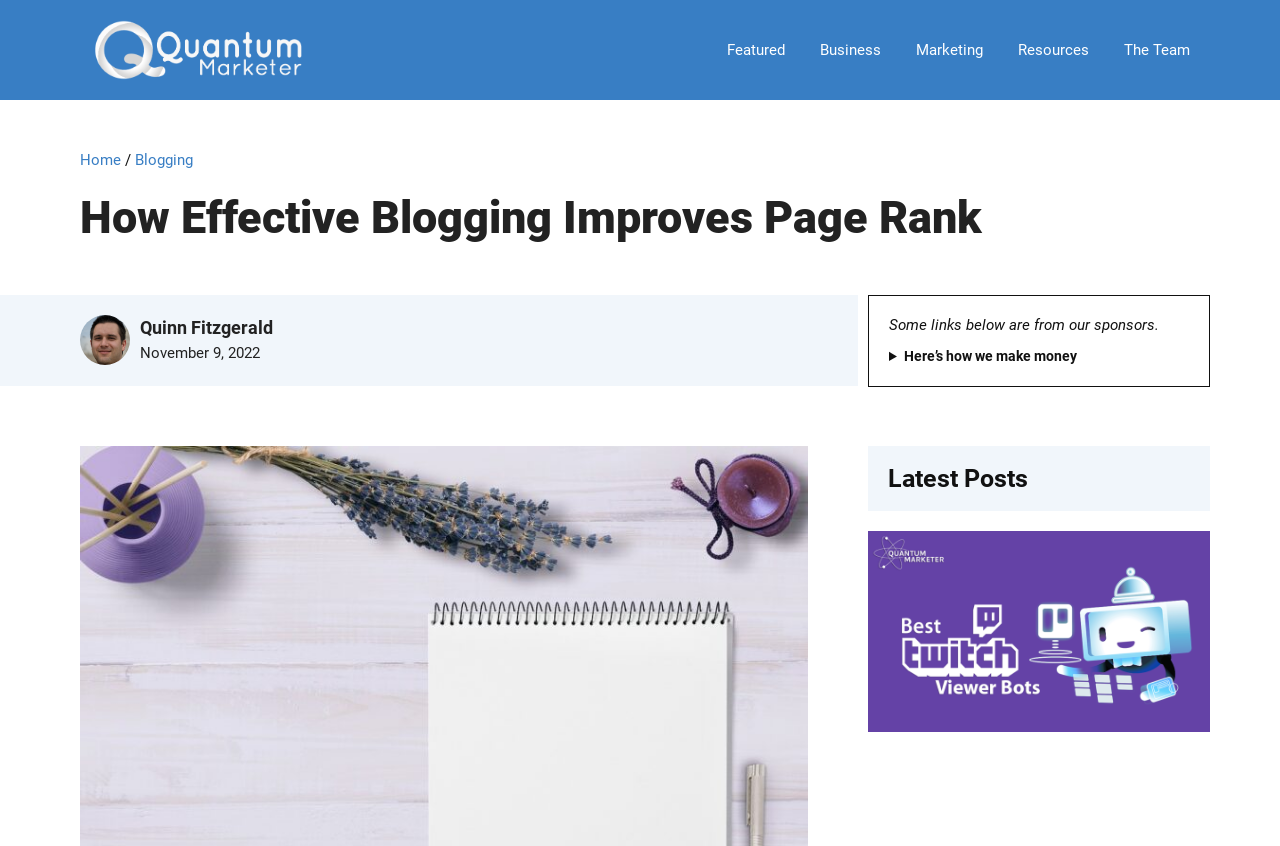Given the webpage screenshot, identify the bounding box of the UI element that matches this description: "The Team".

[0.878, 0.032, 0.93, 0.086]